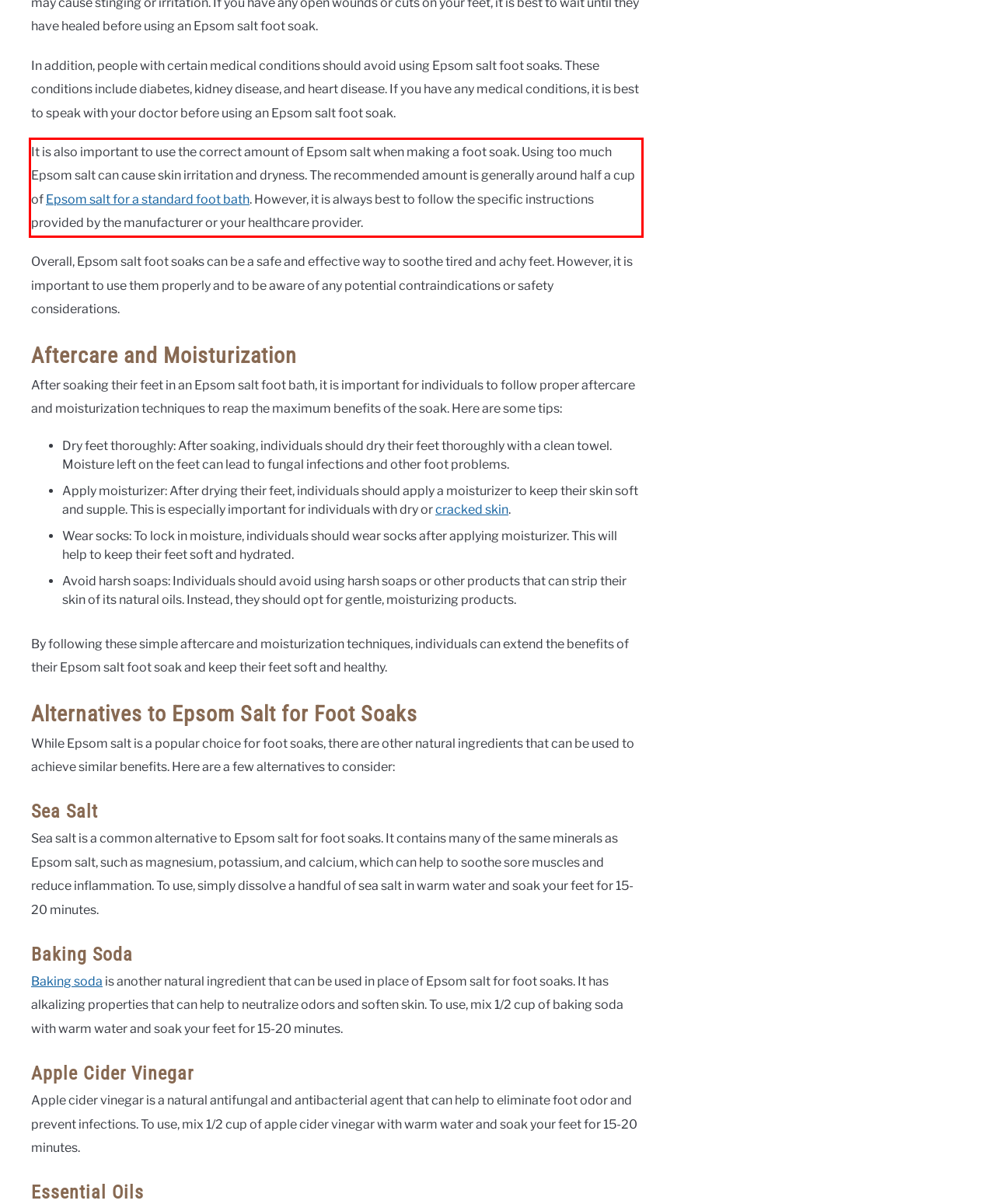You have a screenshot of a webpage with a red bounding box. Identify and extract the text content located inside the red bounding box.

It is also important to use the correct amount of Epsom salt when making a foot soak. Using too much Epsom salt can cause skin irritation and dryness. The recommended amount is generally around half a cup of Epsom salt for a standard foot bath. However, it is always best to follow the specific instructions provided by the manufacturer or your healthcare provider.